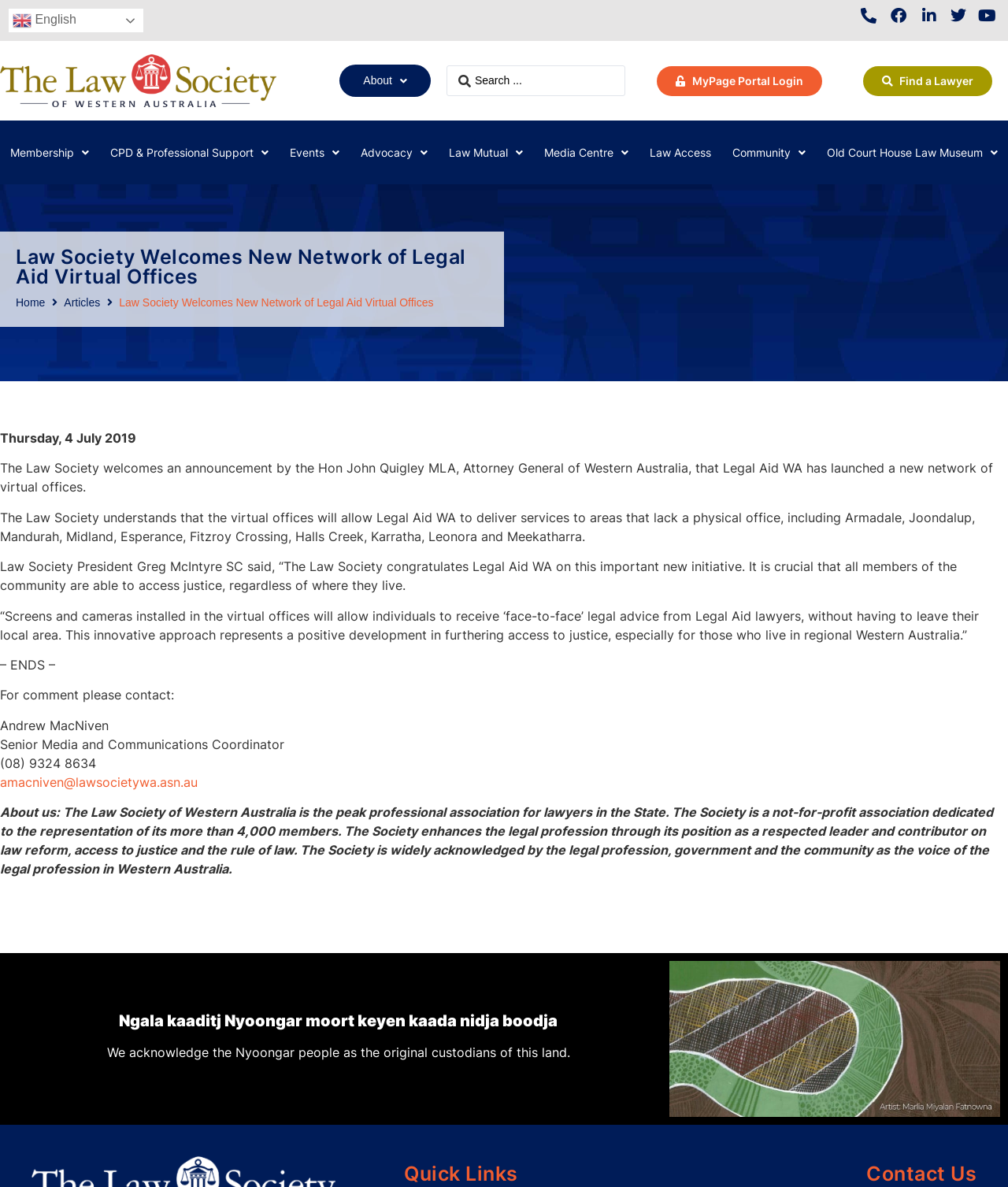Examine the image carefully and respond to the question with a detailed answer: 
What is the purpose of the virtual offices?

The virtual offices will allow individuals to receive 'face-to-face' legal advice from Legal Aid lawyers, without having to leave their local area, thereby increasing access to justice, especially for those who live in regional Western Australia.